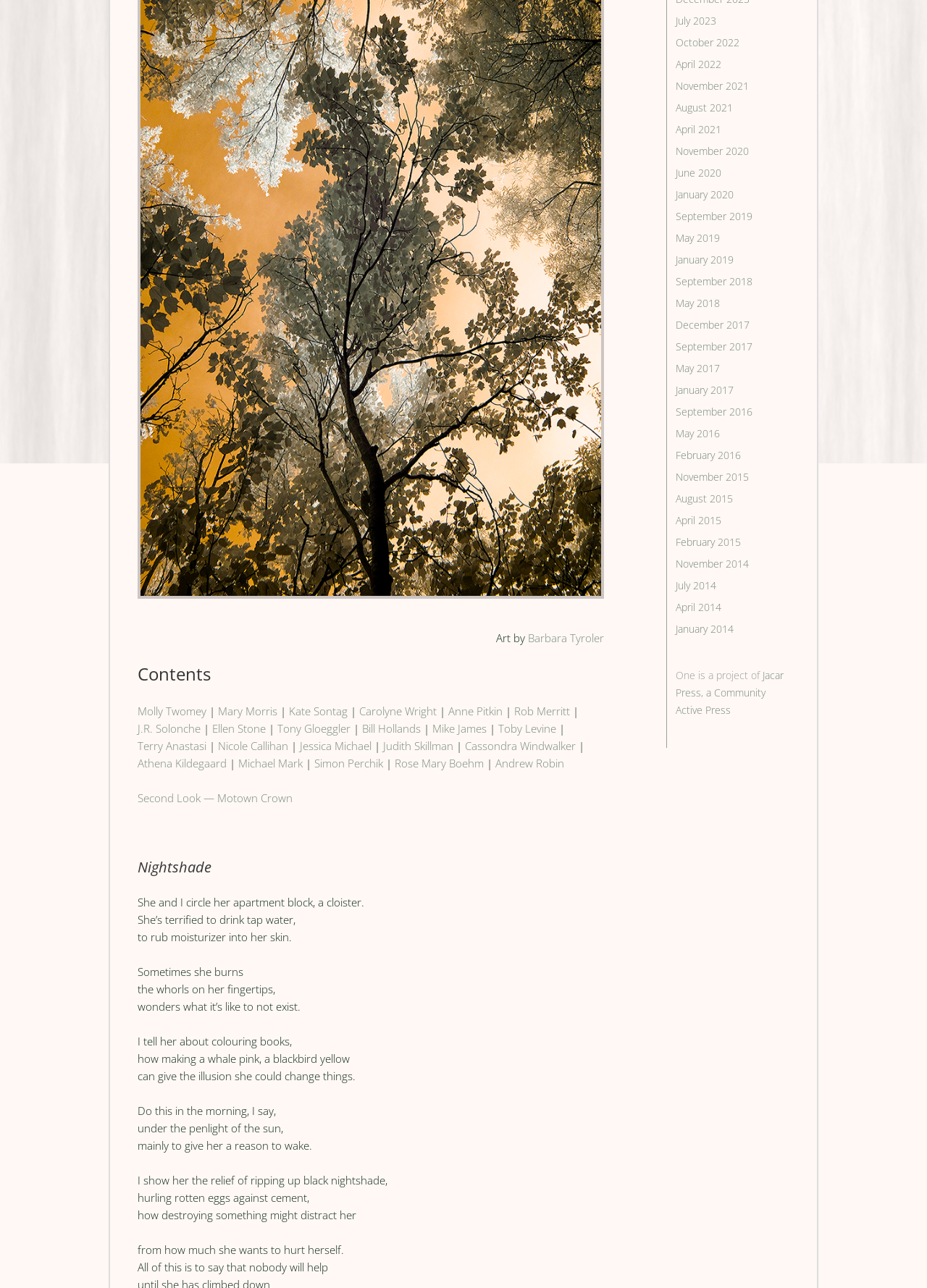Identify the bounding box coordinates for the UI element described as: "Second Look — Motown Crown".

[0.149, 0.614, 0.316, 0.625]